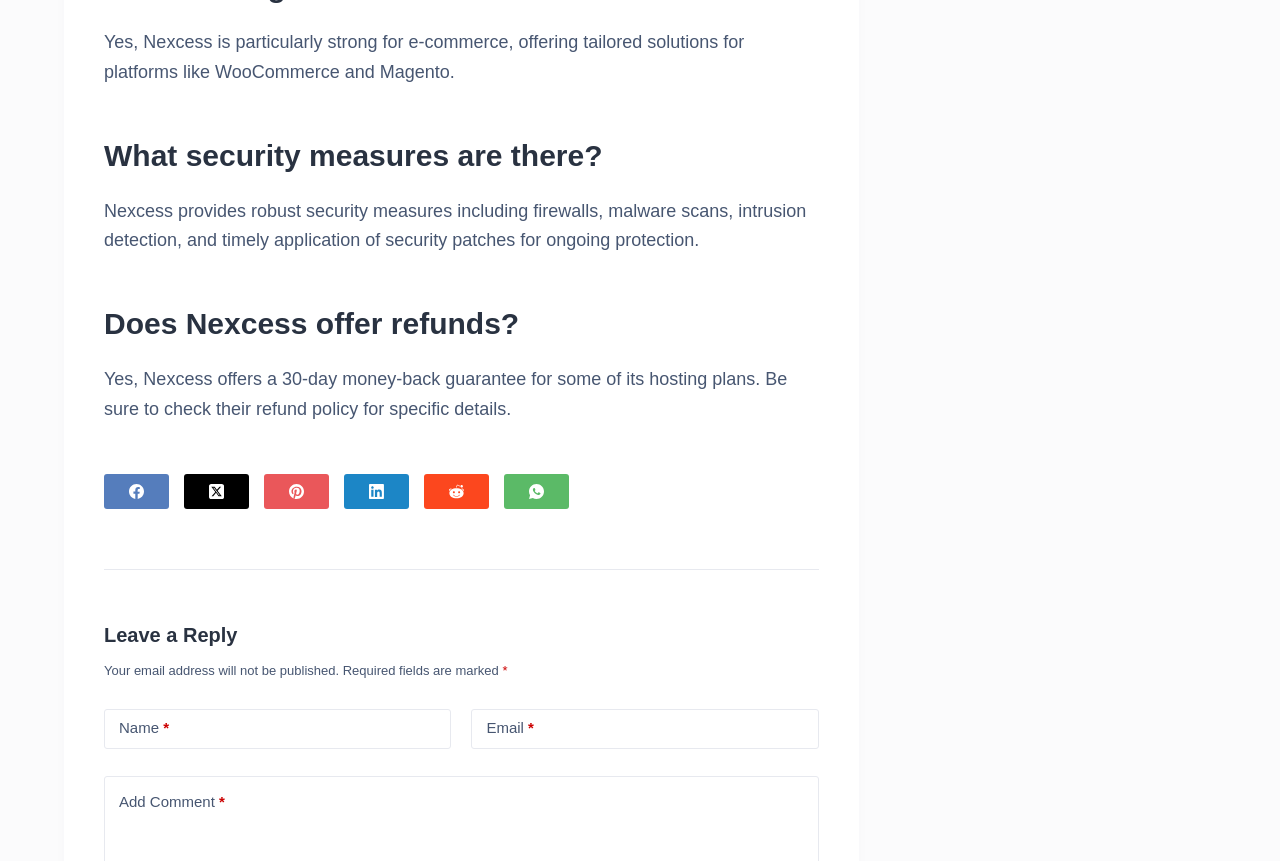Please specify the bounding box coordinates of the clickable region necessary for completing the following instruction: "Enter your name". The coordinates must consist of four float numbers between 0 and 1, i.e., [left, top, right, bottom].

[0.081, 0.823, 0.353, 0.87]